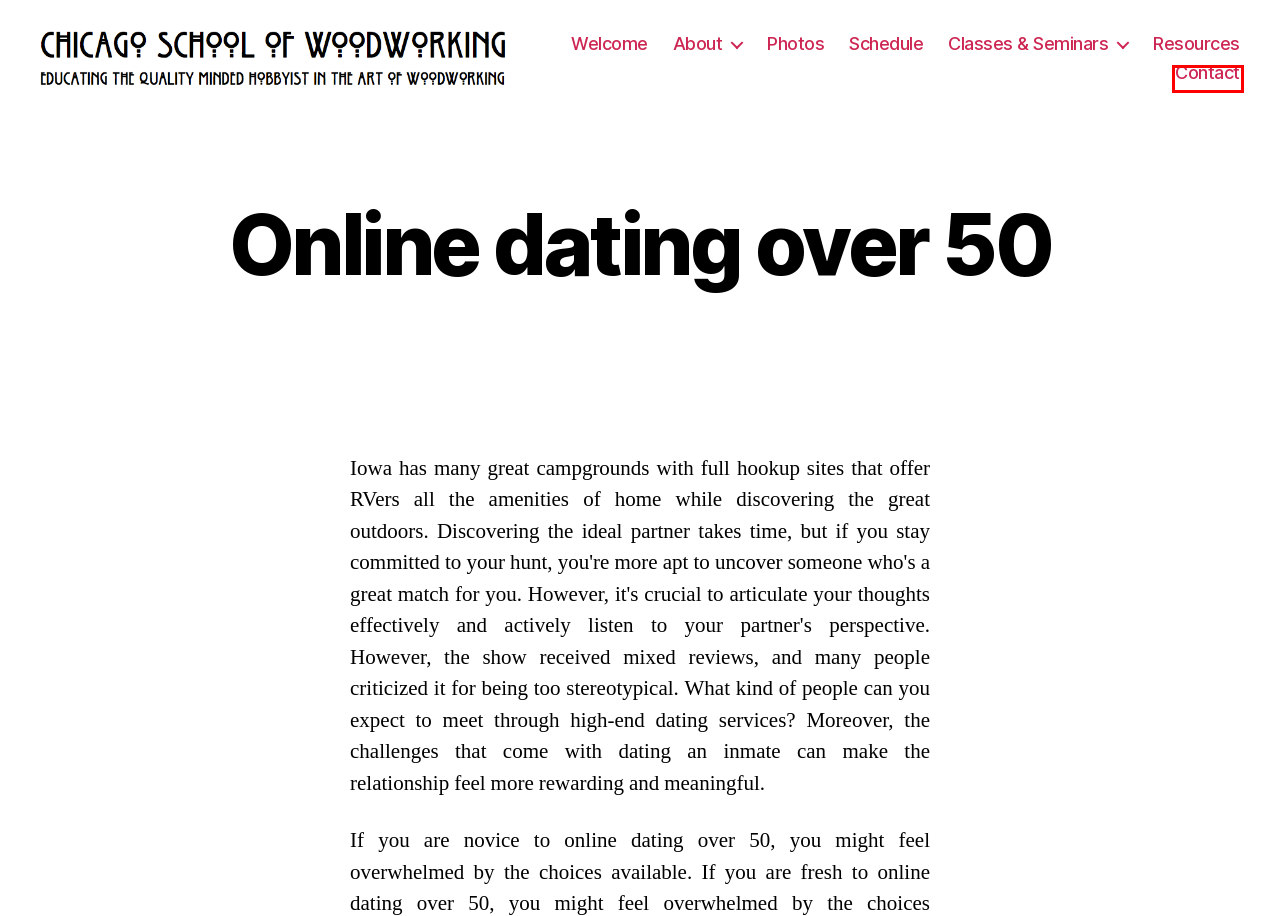You are provided with a screenshot of a webpage where a red rectangle bounding box surrounds an element. Choose the description that best matches the new webpage after clicking the element in the red bounding box. Here are the choices:
A. Schedule – Chicago School of Woodworking
B. Profile headlines for dating sites – Celebrate Love, Discover Your Match
C. Contact – Chicago School of Woodworking
D. Chicago School of Woodworking
E. Photos – Chicago School of Woodworking
F. Local Woodworking Resources – Chicago School of Woodworking
G. Classes – Chicago School of Woodworking
H. About – Chicago School of Woodworking

C